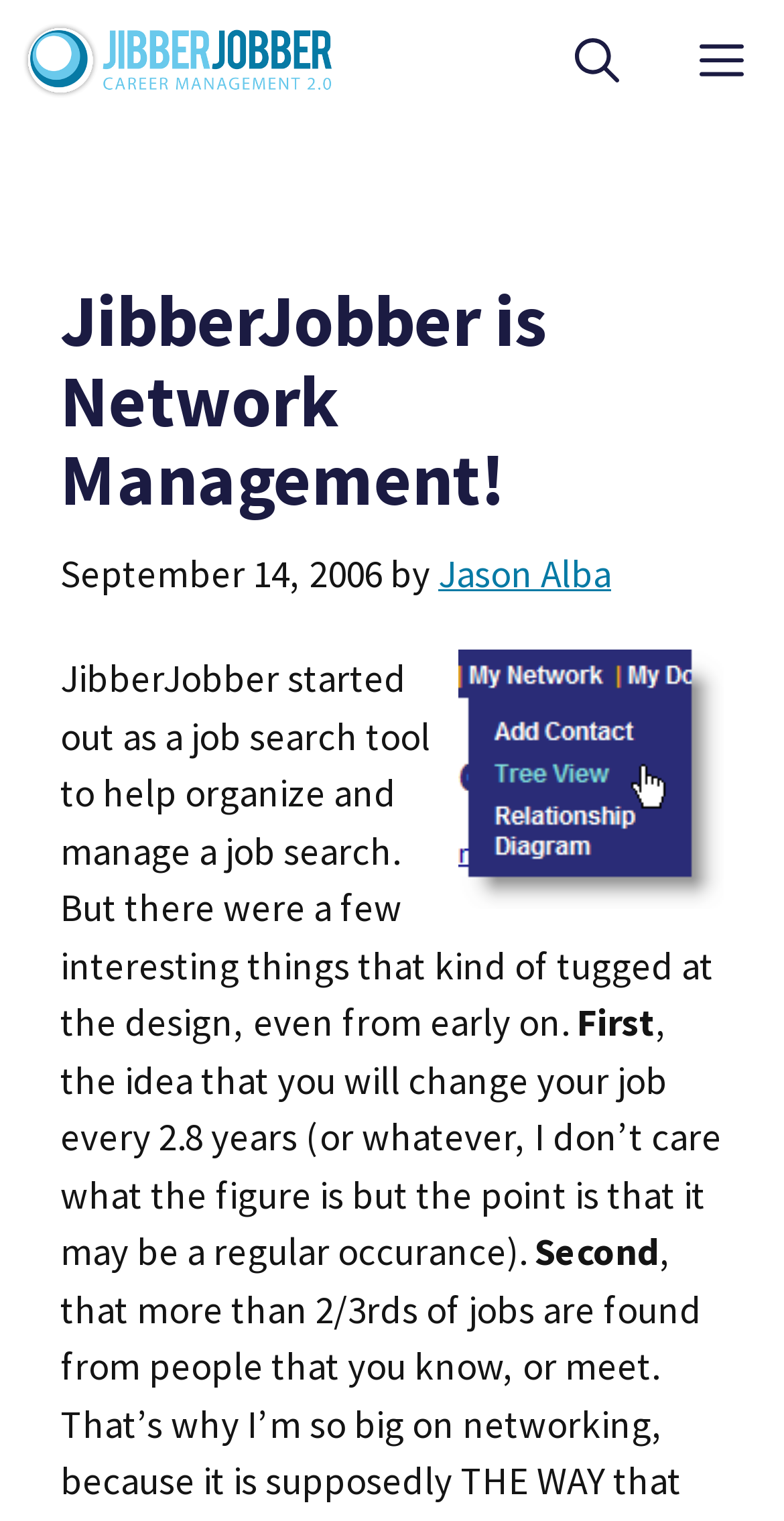What is the purpose of the button on the top-right corner?
Use the information from the screenshot to give a comprehensive response to the question.

The button on the top-right corner has the text 'MENU' and is described as 'expanded: False controls: mobile-menu', suggesting that it is a menu button that can be expanded to show more options.